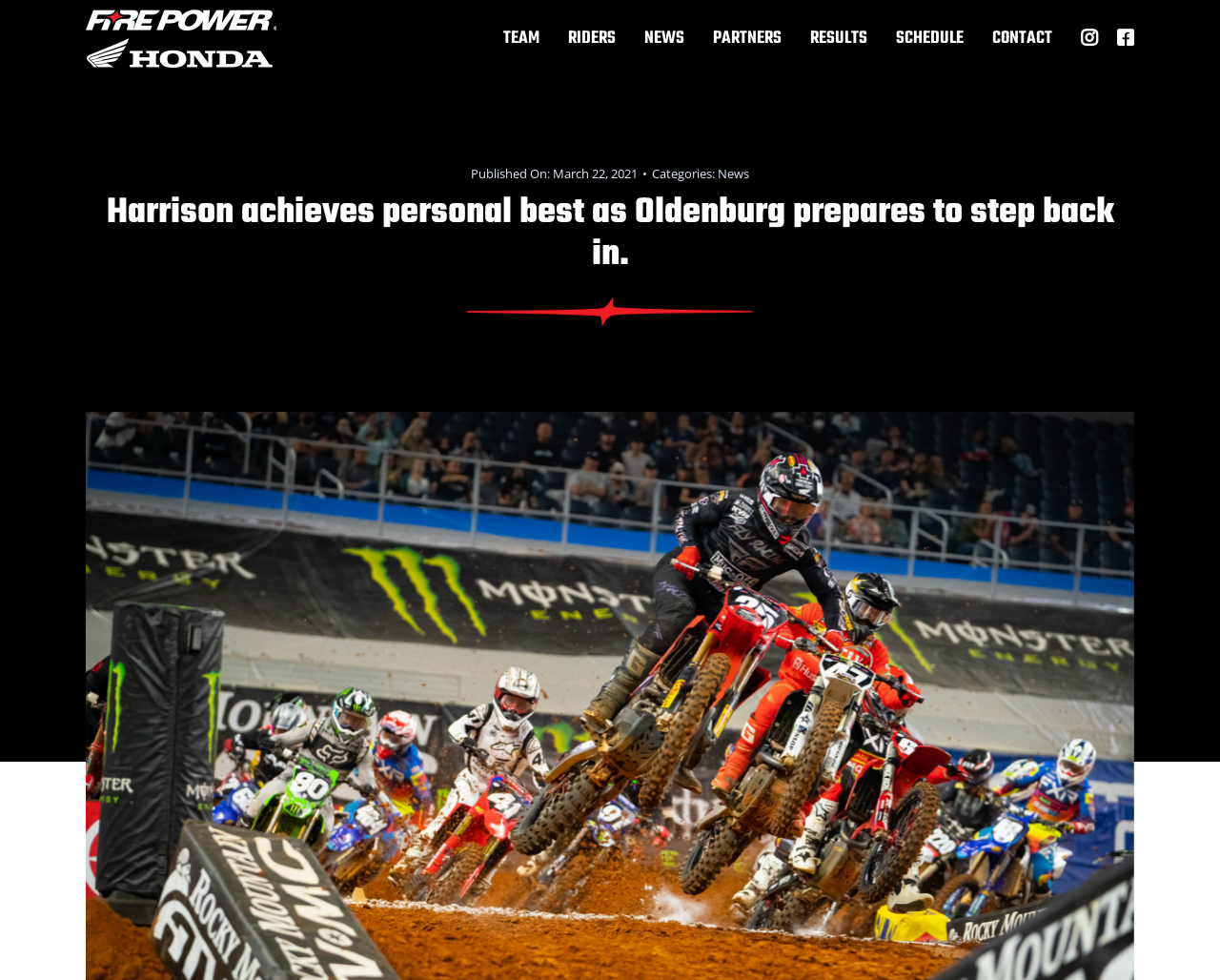What is the date of publication?
Answer the question in as much detail as possible.

I found the publication date by looking at the 'Published On' text, which is 'March 22, 2021'. This text is located near the top of the webpage.